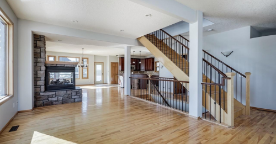Please give a short response to the question using one word or a phrase:
What is the focal point of the room?

Fireplace